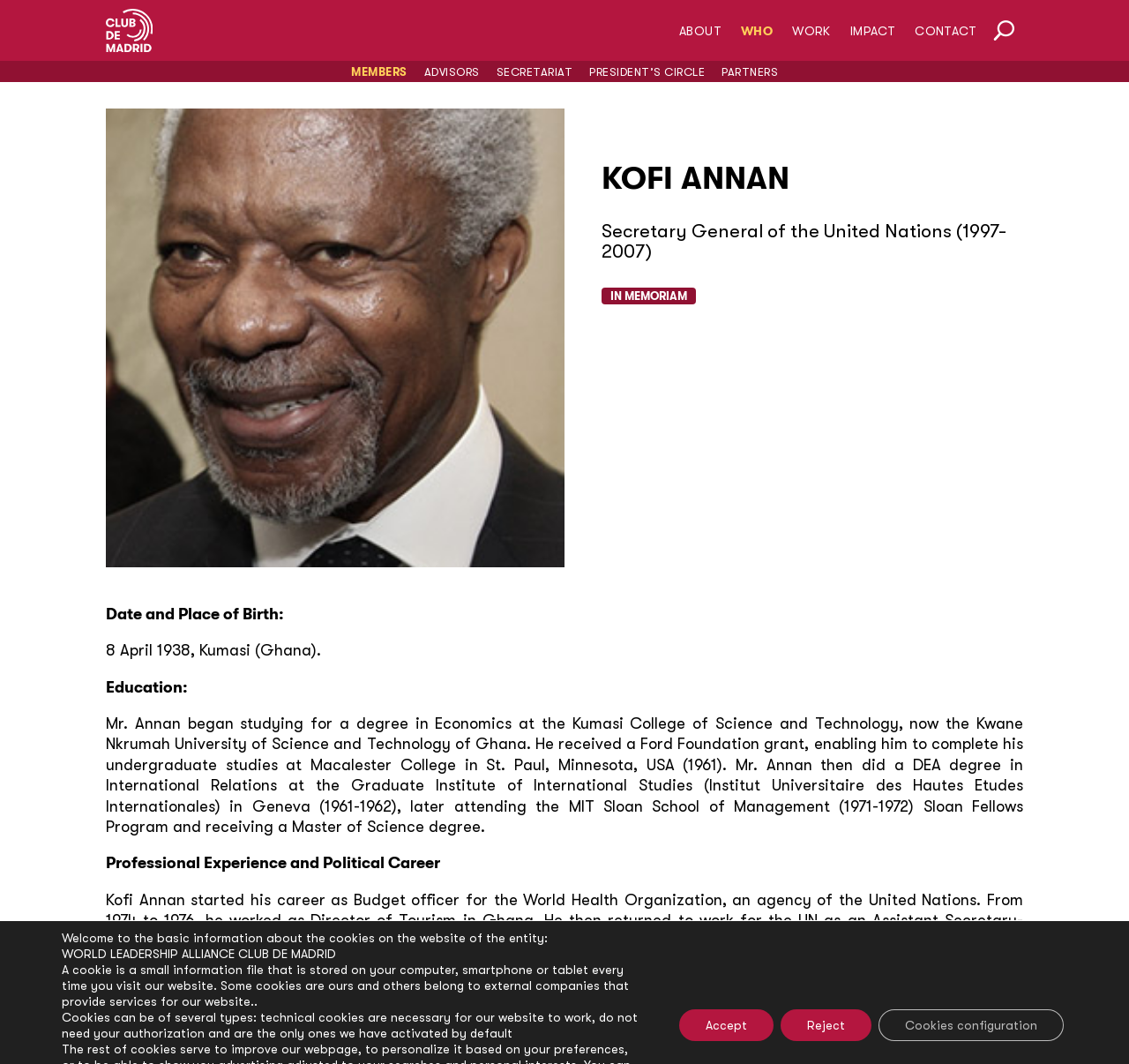Please provide a brief answer to the following inquiry using a single word or phrase:
How many links are there in the top navigation menu?

6